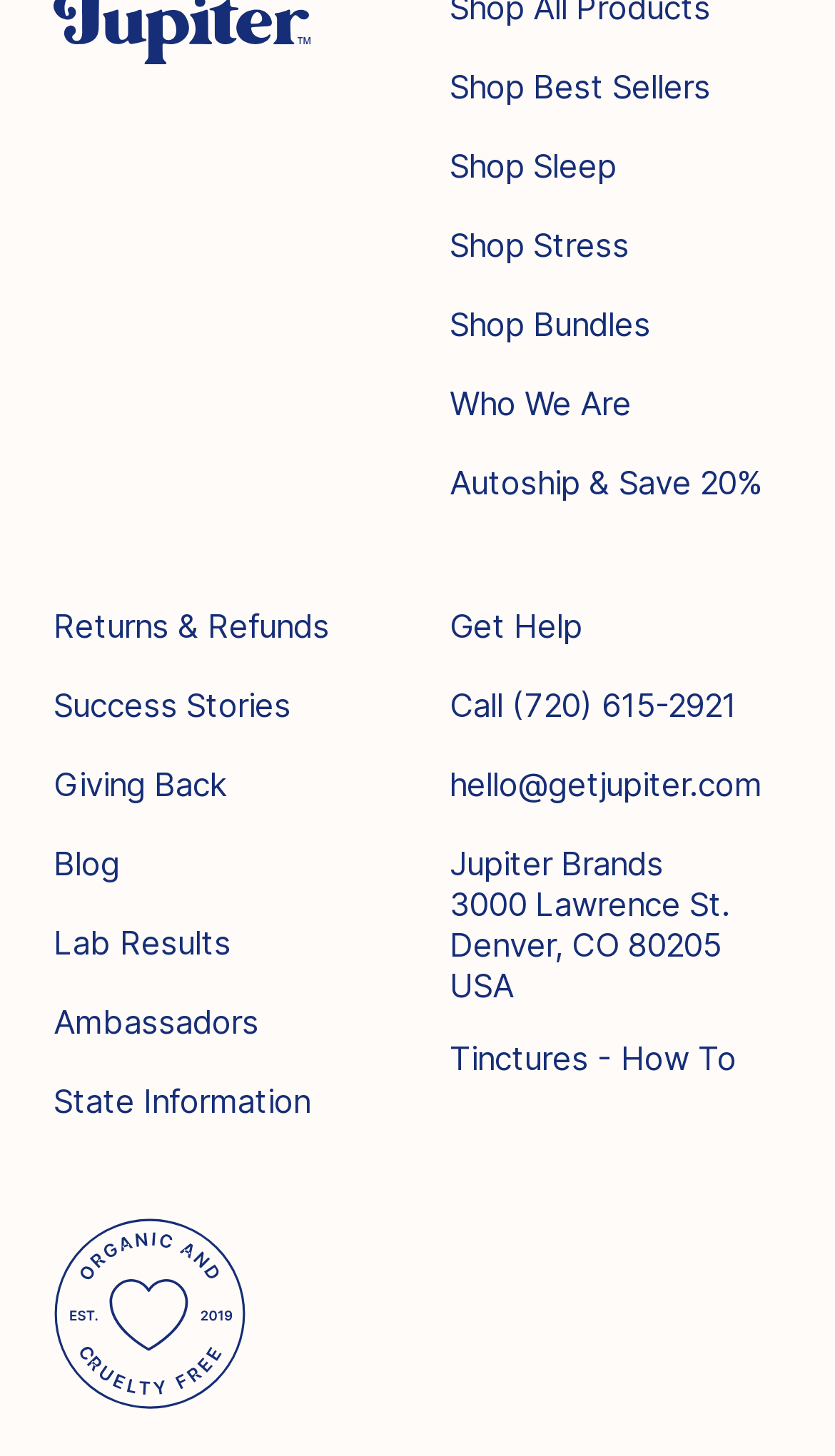Find the bounding box coordinates of the clickable element required to execute the following instruction: "Get Help". Provide the coordinates as four float numbers between 0 and 1, i.e., [left, top, right, bottom].

[0.538, 0.411, 0.936, 0.448]